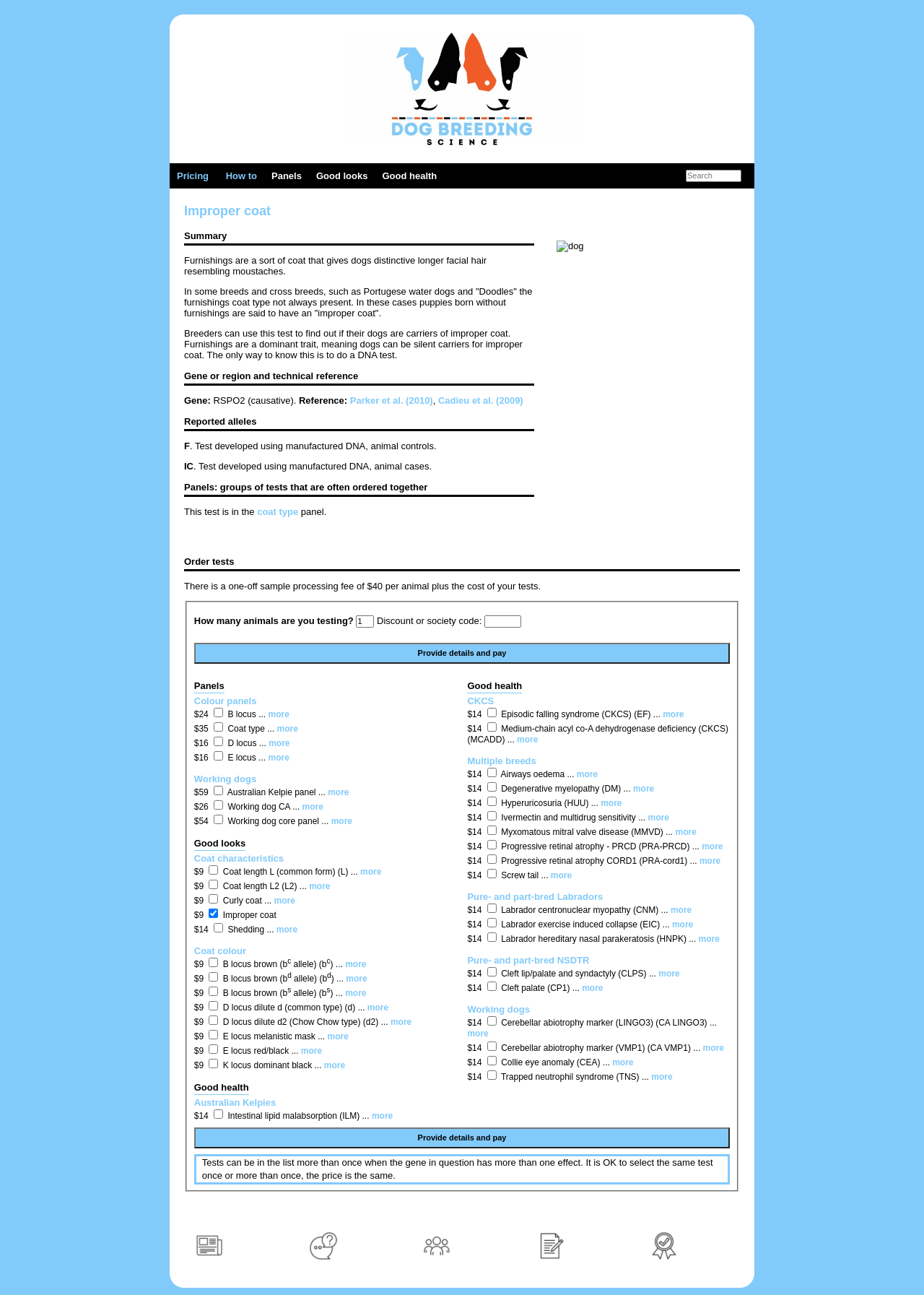Refer to the screenshot and answer the following question in detail:
What is the 'Improper coat' test for?

The 'Improper coat' test is used to determine if a dog has the furnishings coat type, which is a dominant trait that can be silent in carriers. The test helps breeders identify whether their dogs are carriers of the improper coat trait.